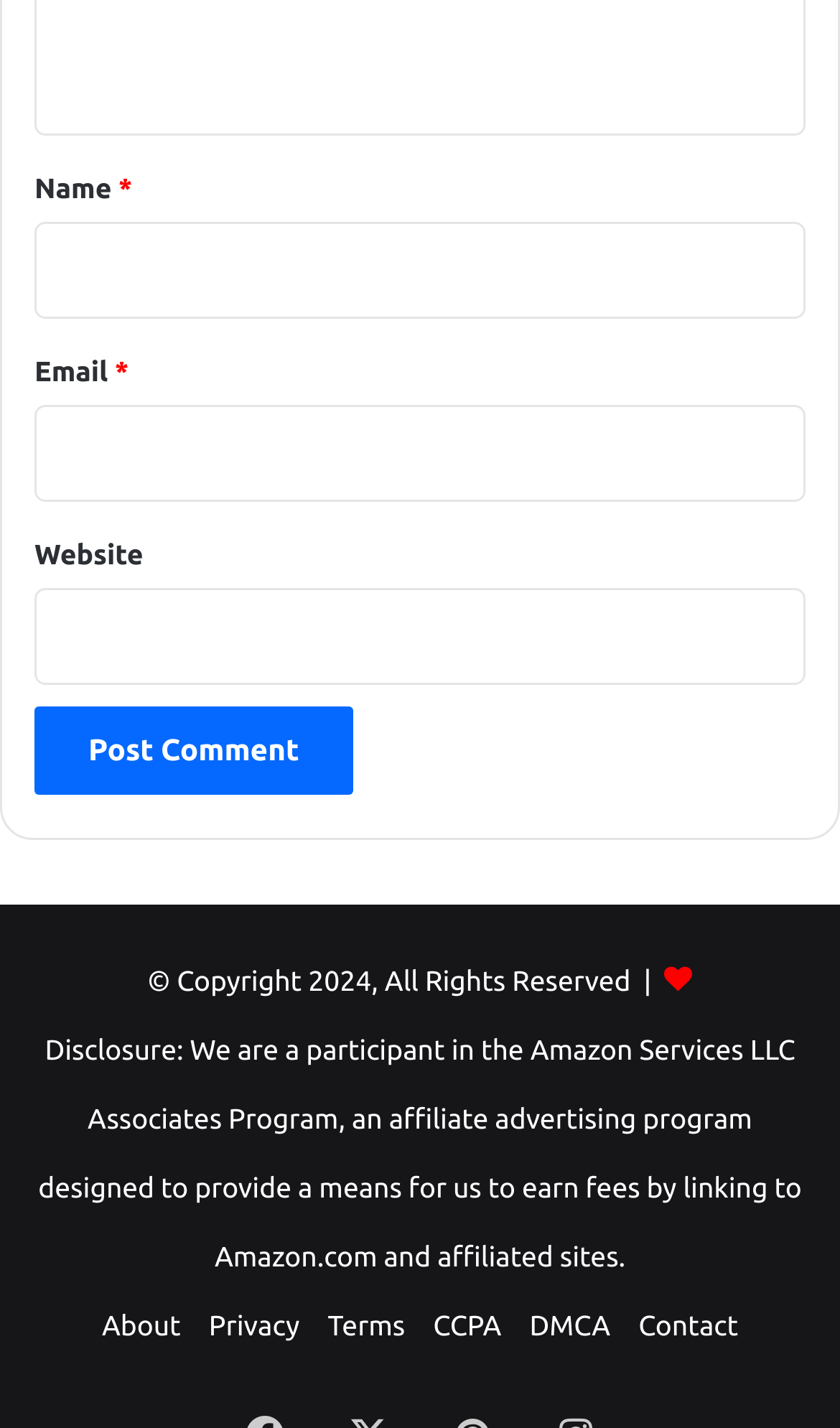Using the description "Privacy", predict the bounding box of the relevant HTML element.

[0.249, 0.919, 0.357, 0.94]